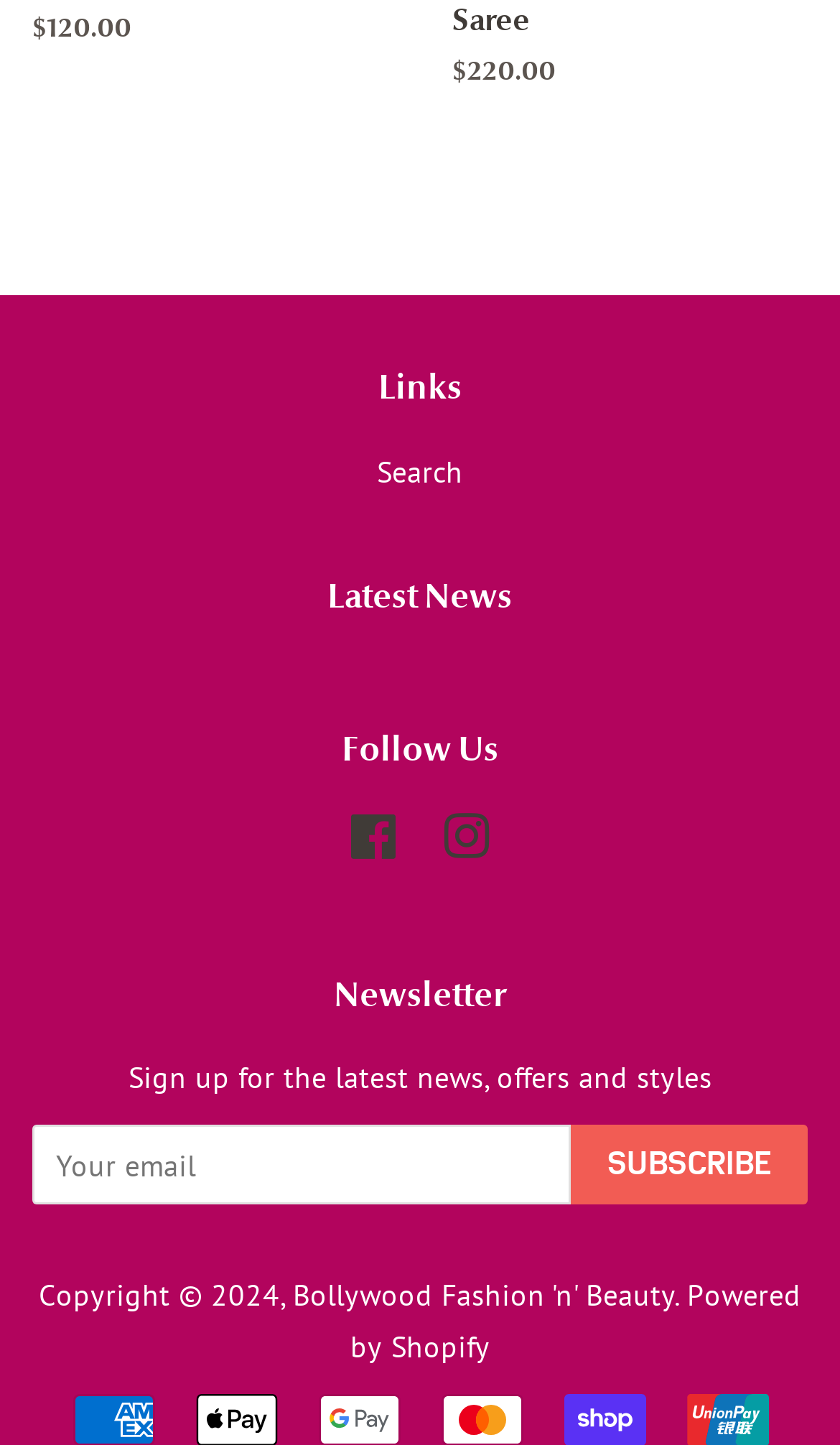What is the platform used to power the website?
Based on the screenshot, provide a one-word or short-phrase response.

Shopify